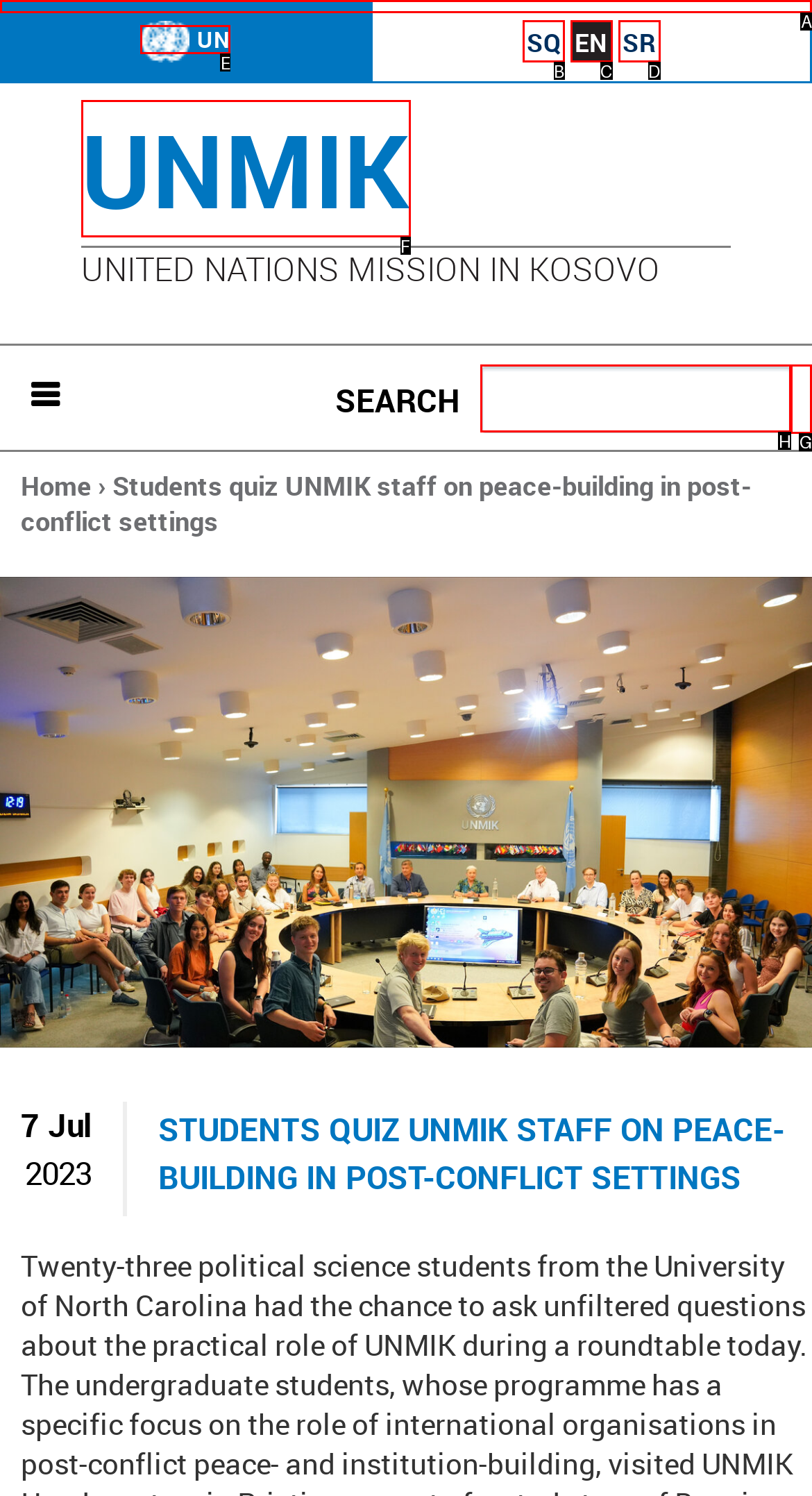Determine which HTML element should be clicked for this task: Click the 'Share' link
Provide the option's letter from the available choices.

None